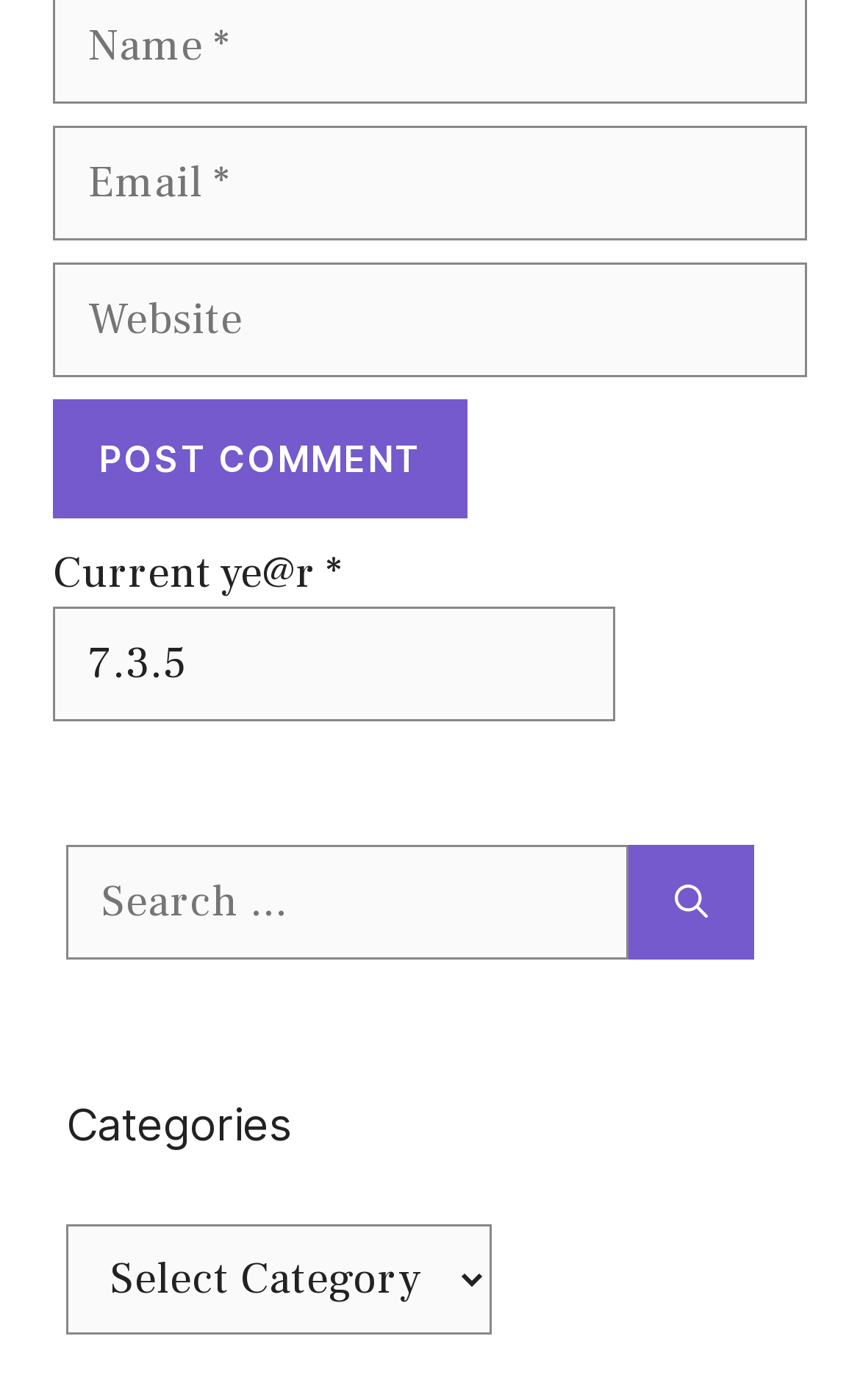Identify the bounding box of the UI element described as follows: "parent_node: Search for: aria-label="Search"". Provide the coordinates as four float numbers in the range of 0 to 1 [left, top, right, bottom].

[0.731, 0.603, 0.877, 0.685]